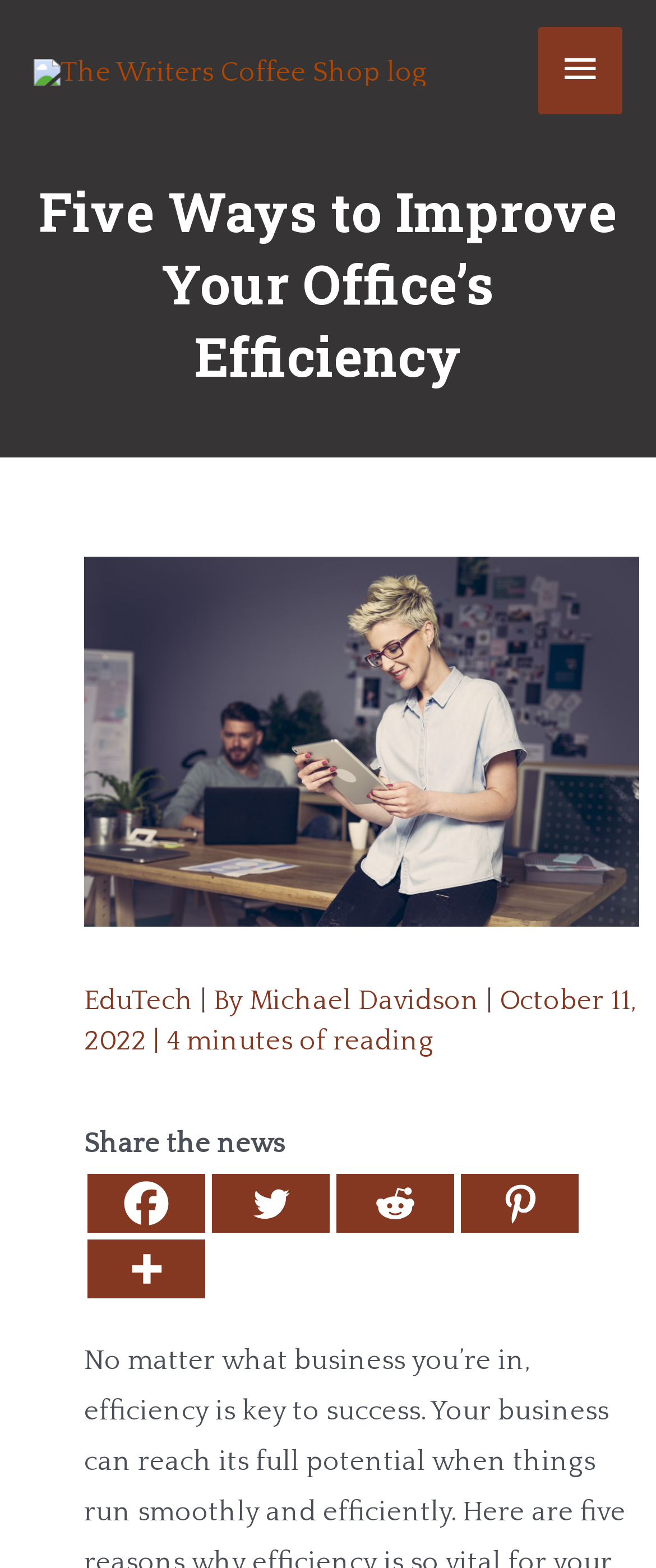Identify the bounding box coordinates of the region that needs to be clicked to carry out this instruction: "Click the main menu button". Provide these coordinates as four float numbers ranging from 0 to 1, i.e., [left, top, right, bottom].

[0.822, 0.018, 0.949, 0.073]